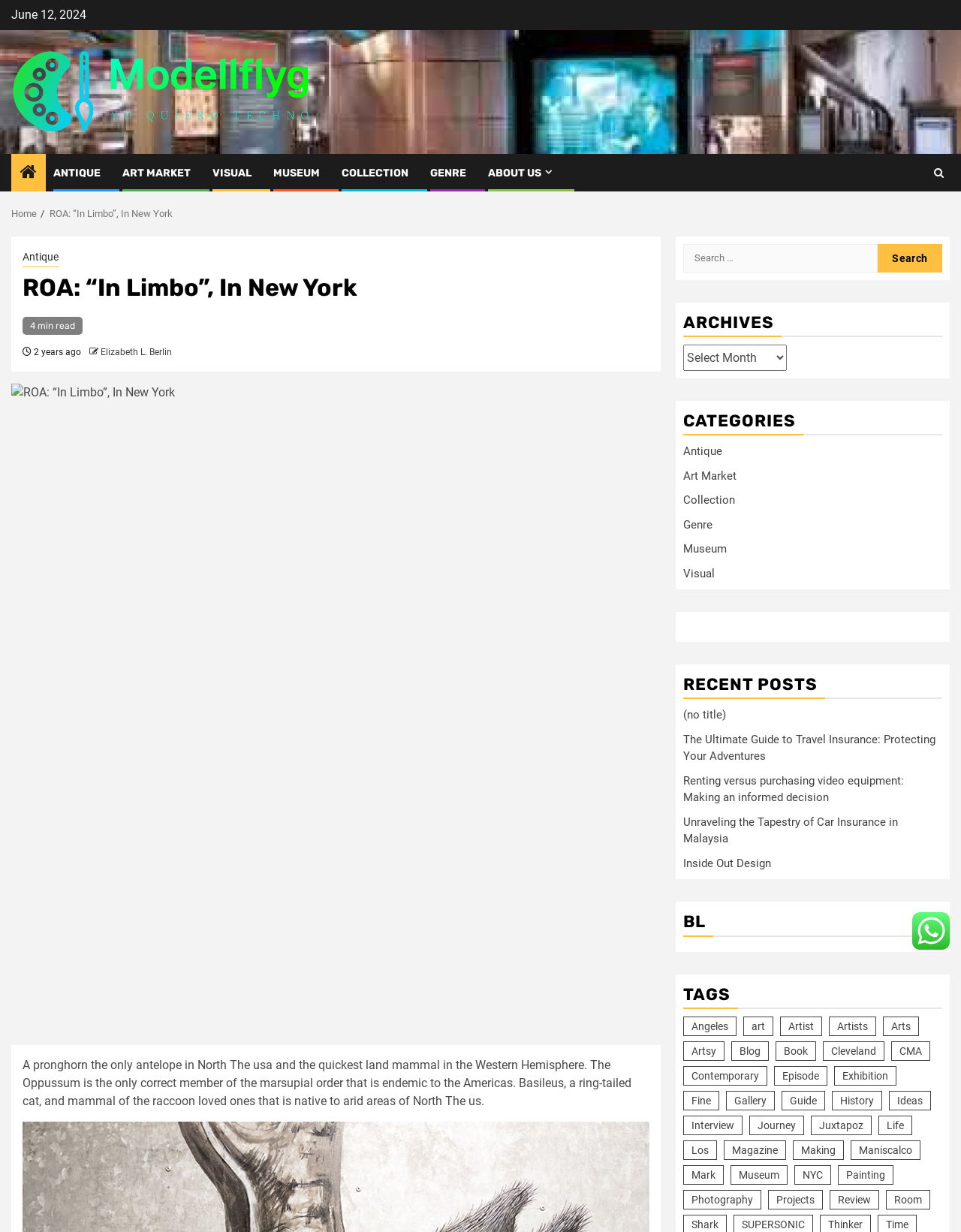Using the information in the image, give a comprehensive answer to the question: 
How many minutes does it take to read the article?

I found the reading time of the article by looking at the article content, where it says '4 min read' in a static text element.